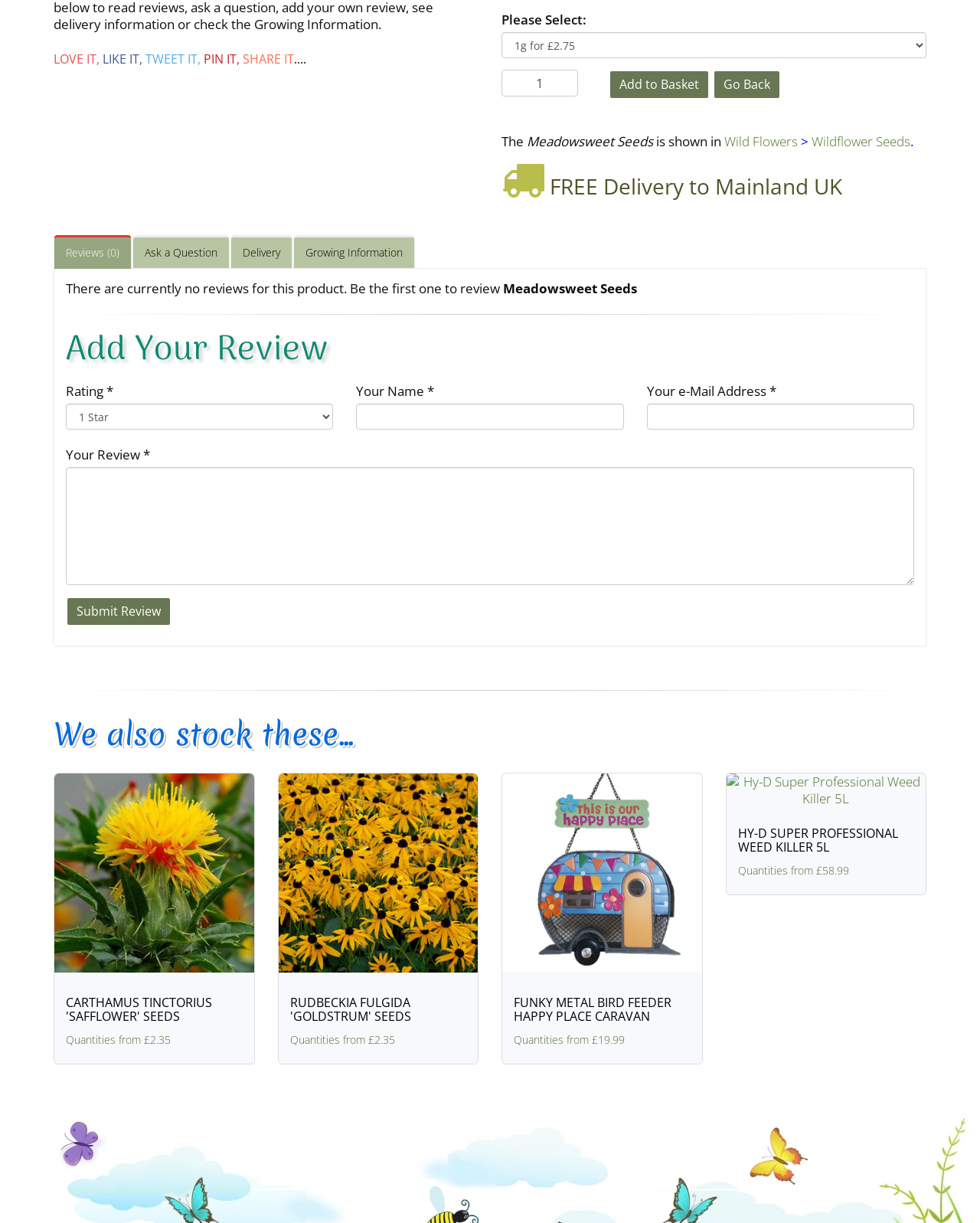Bounding box coordinates must be specified in the format (top-left x, top-left y, bottom-right x, bottom-right y). All values should be floating point numbers between 0 and 1. What are the bounding box coordinates of the UI element described as: parent_node: Your Name * name="name"

[0.364, 0.33, 0.636, 0.351]